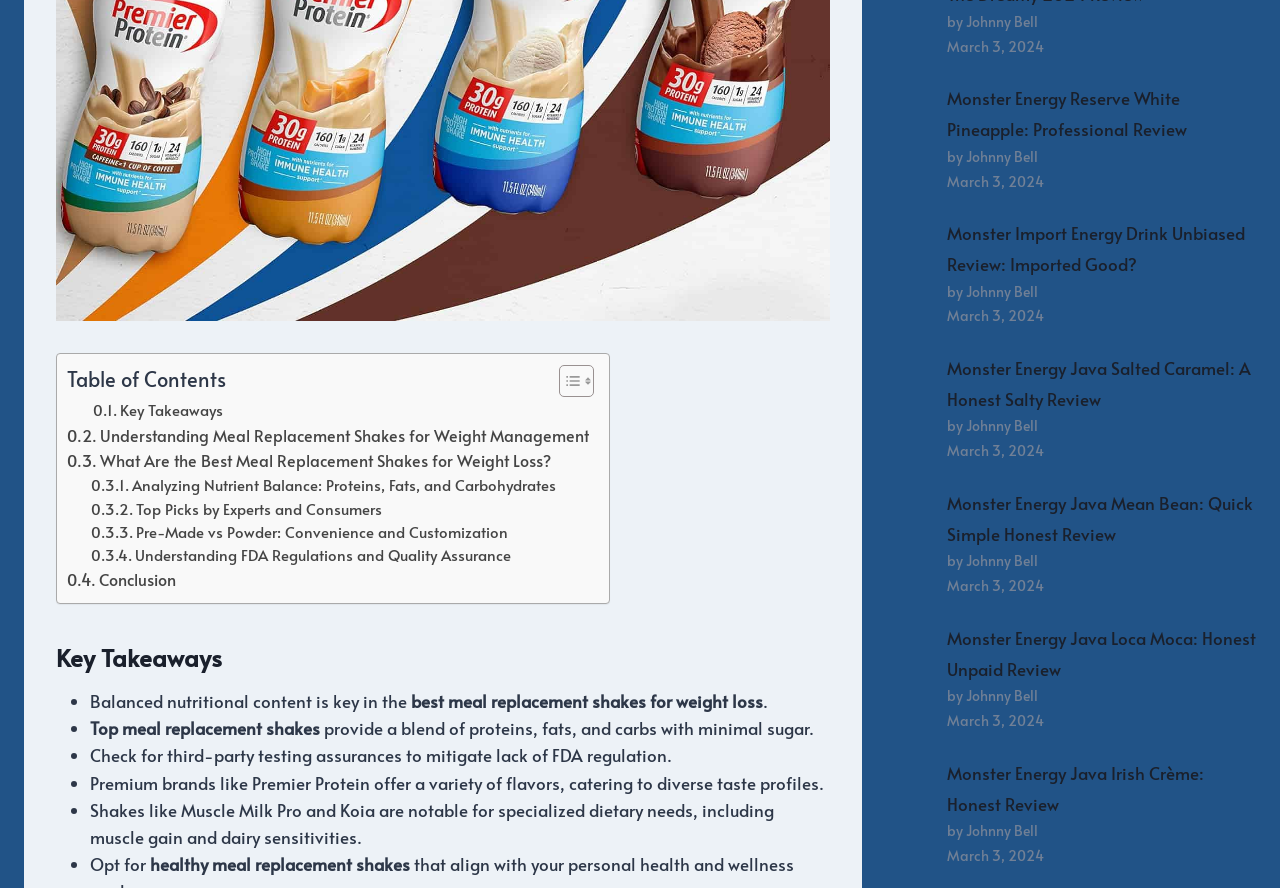What is the main topic of this webpage?
Refer to the image and provide a one-word or short phrase answer.

Meal Replacement Shakes